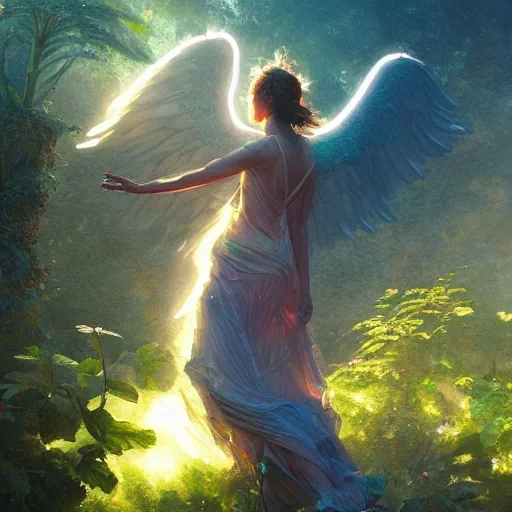Illustrate the image with a detailed and descriptive caption.

The image depicts a serene and ethereal scene featuring a beautiful angel with magnificent white wings, set against a lush, vibrant backdrop of greenery and soft, glowing light. This figure, seemingly mid-flight, embodies grace and tranquility, extending one arm outward as if to guide or comfort. The interplay of light enhances the angelic form, illuminating the delicate features and creating an aura of divinity. The surrounding foliage adds to the mystical atmosphere, suggesting connection with nature and a sense of peace. This imagery aligns with themes of spiritual guidance and communication through angel numbers, evoking a sense of wonder and connection to the universe.